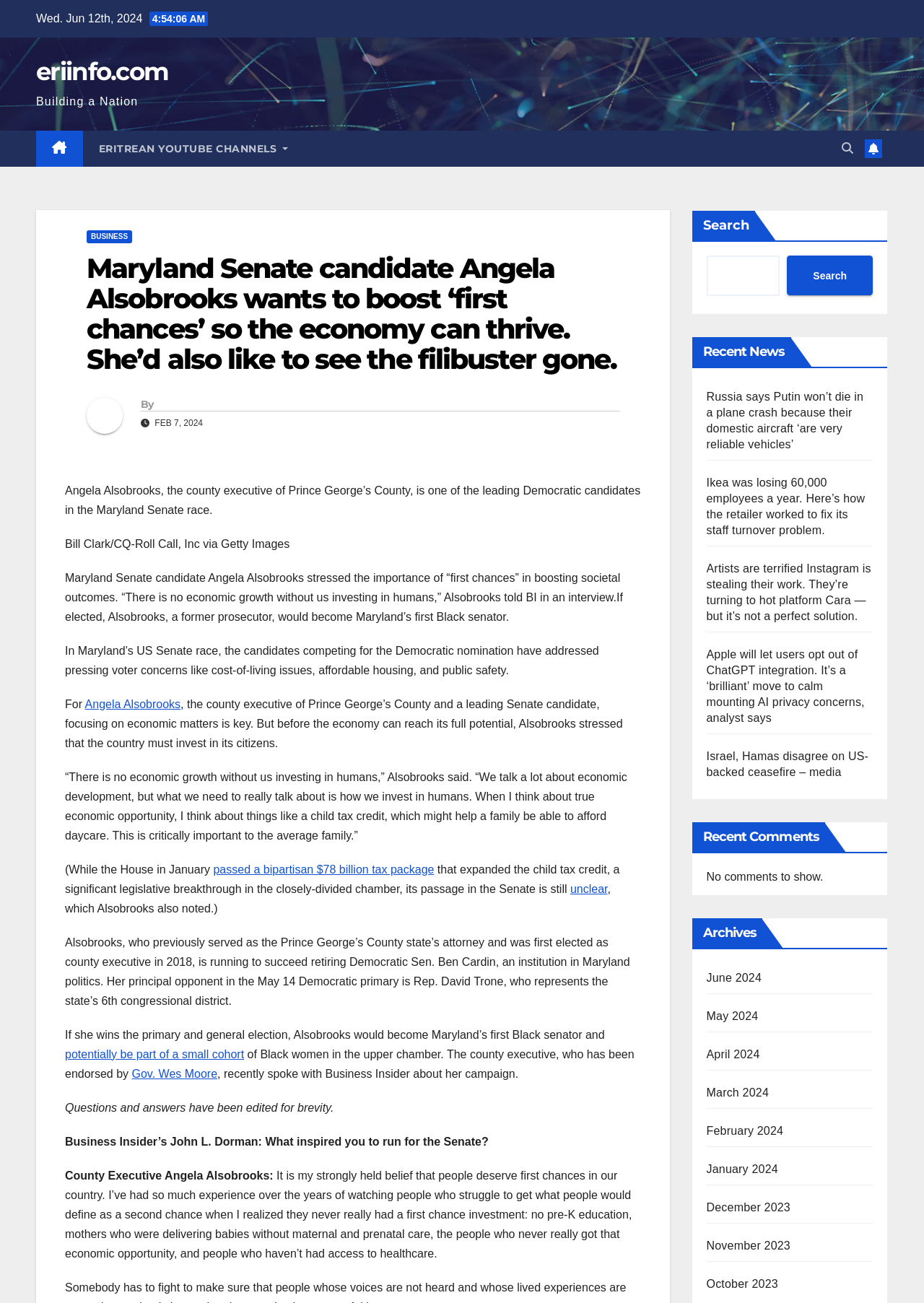Find the bounding box coordinates of the element you need to click on to perform this action: 'View recent comments'. The coordinates should be represented by four float values between 0 and 1, in the format [left, top, right, bottom].

[0.749, 0.631, 0.893, 0.654]